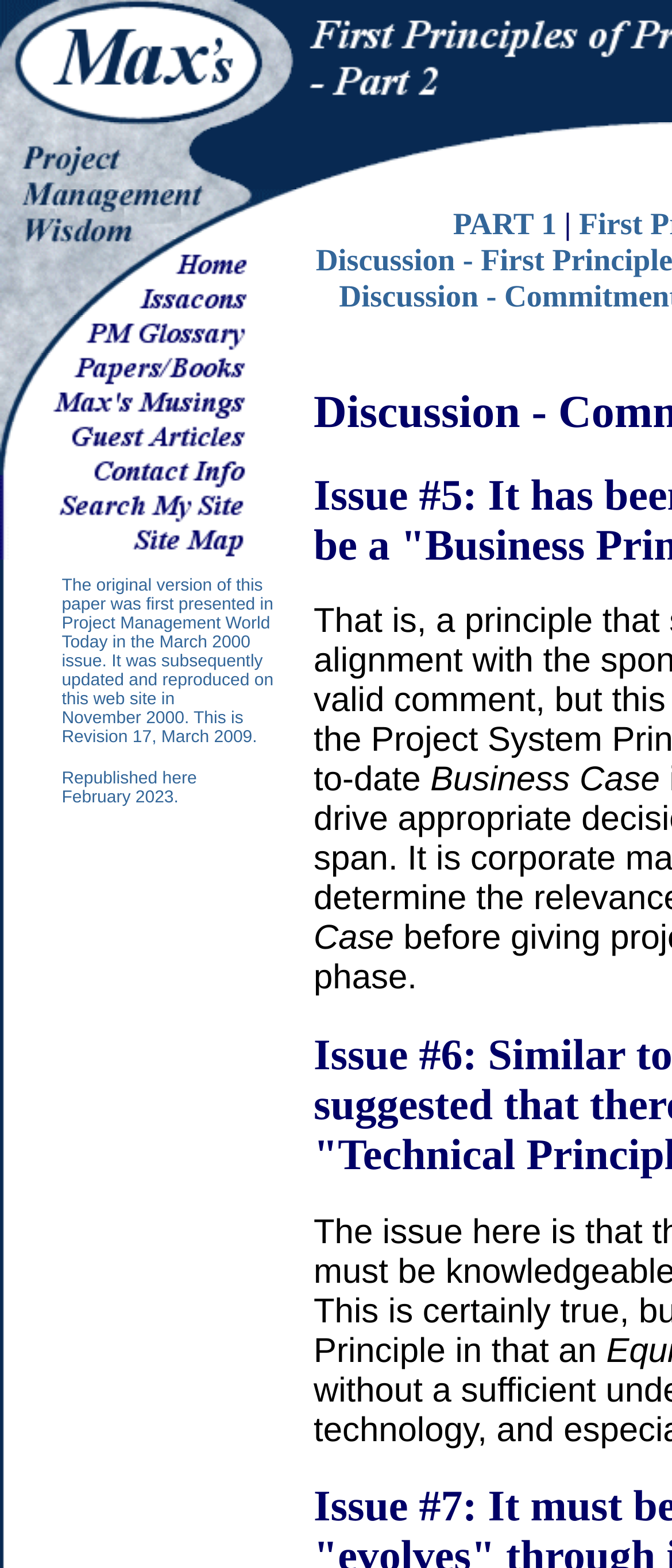Determine the bounding box for the described HTML element: "PART 1". Ensure the coordinates are four float numbers between 0 and 1 in the format [left, top, right, bottom].

[0.674, 0.132, 0.828, 0.154]